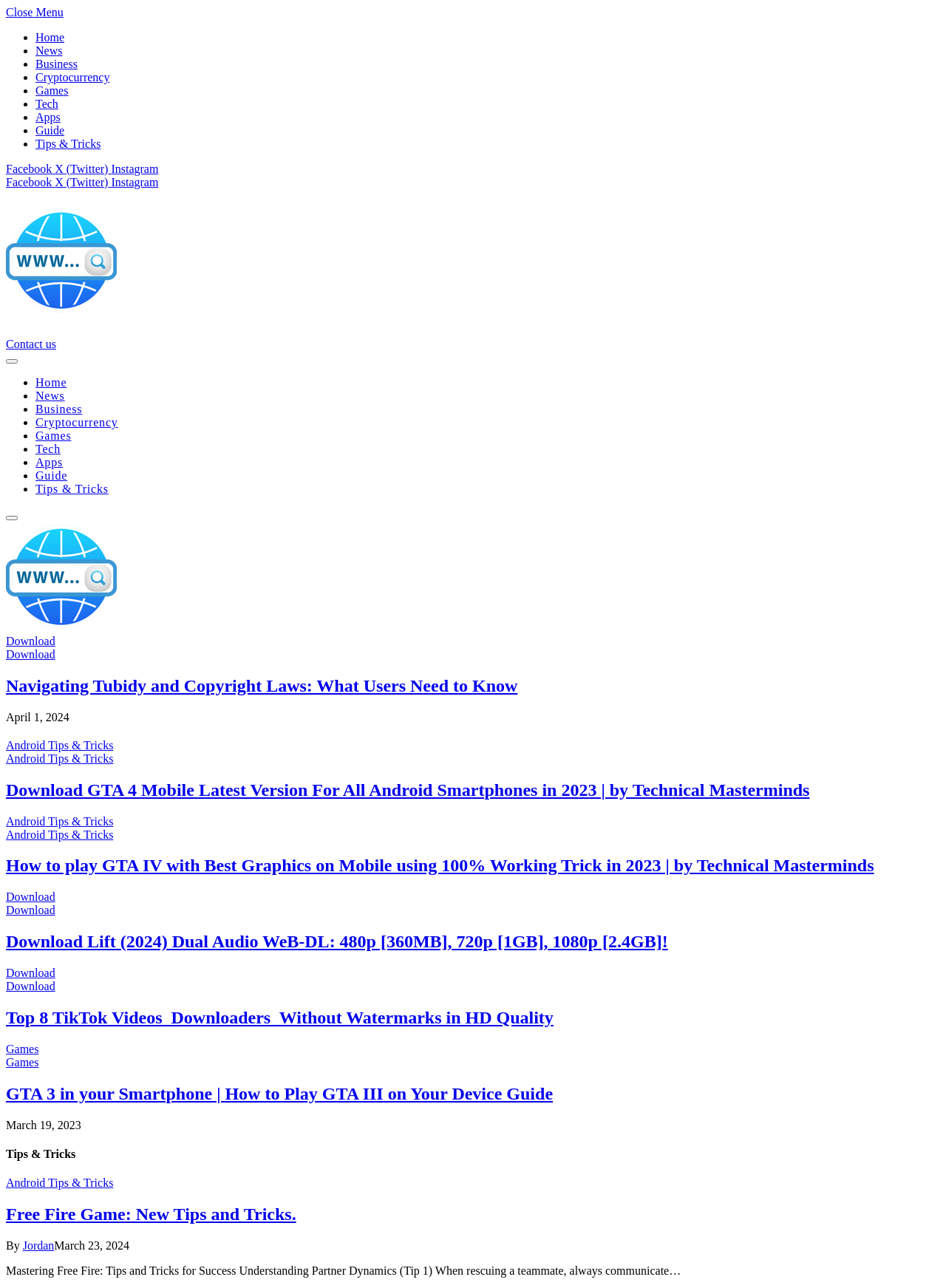Please specify the bounding box coordinates of the clickable region necessary for completing the following instruction: "Click on the 'Home' link". The coordinates must consist of four float numbers between 0 and 1, i.e., [left, top, right, bottom].

[0.038, 0.024, 0.068, 0.034]